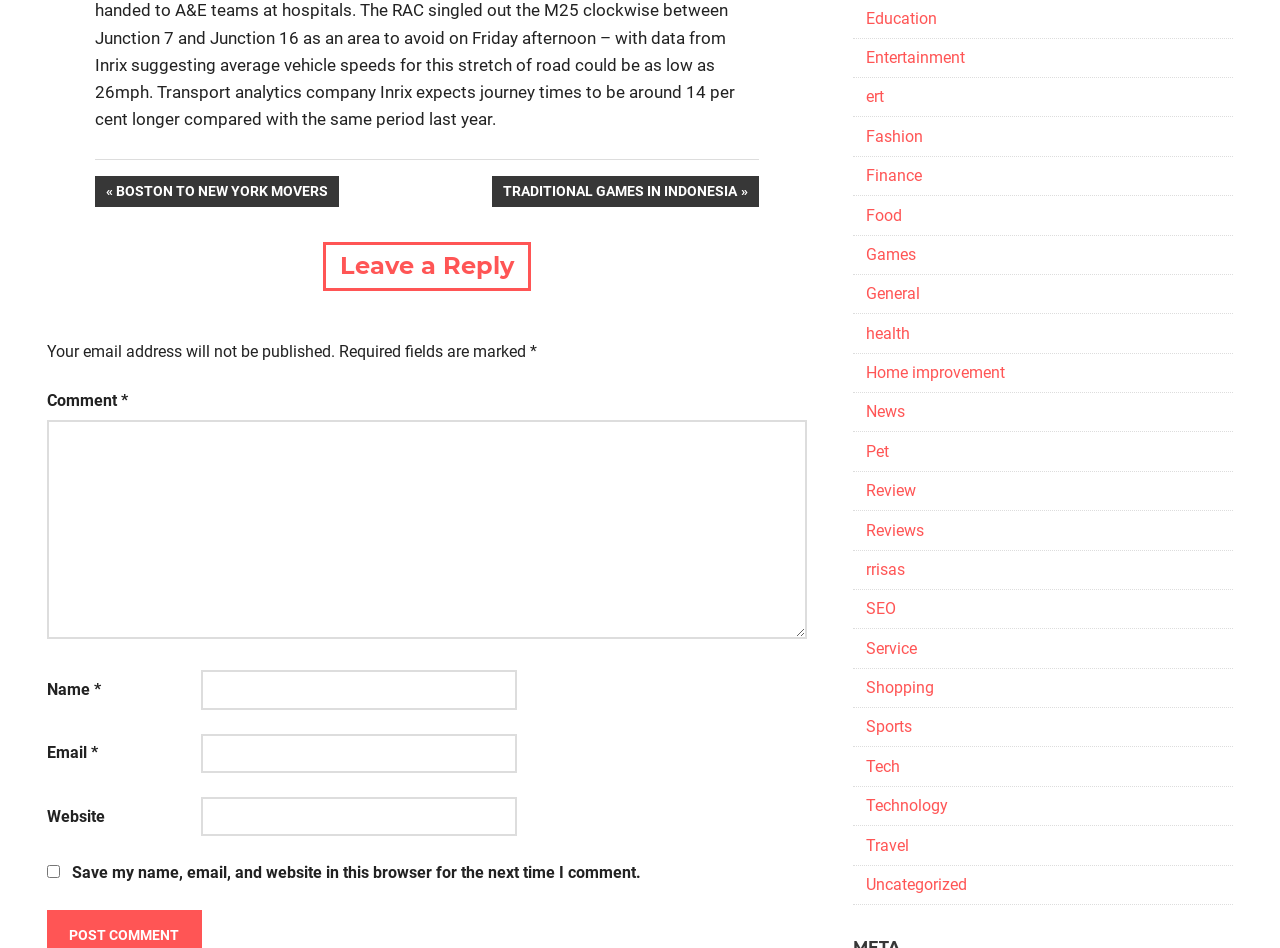Please identify the bounding box coordinates of the region to click in order to complete the given instruction: "Leave a comment". The coordinates should be four float numbers between 0 and 1, i.e., [left, top, right, bottom].

[0.037, 0.443, 0.63, 0.674]